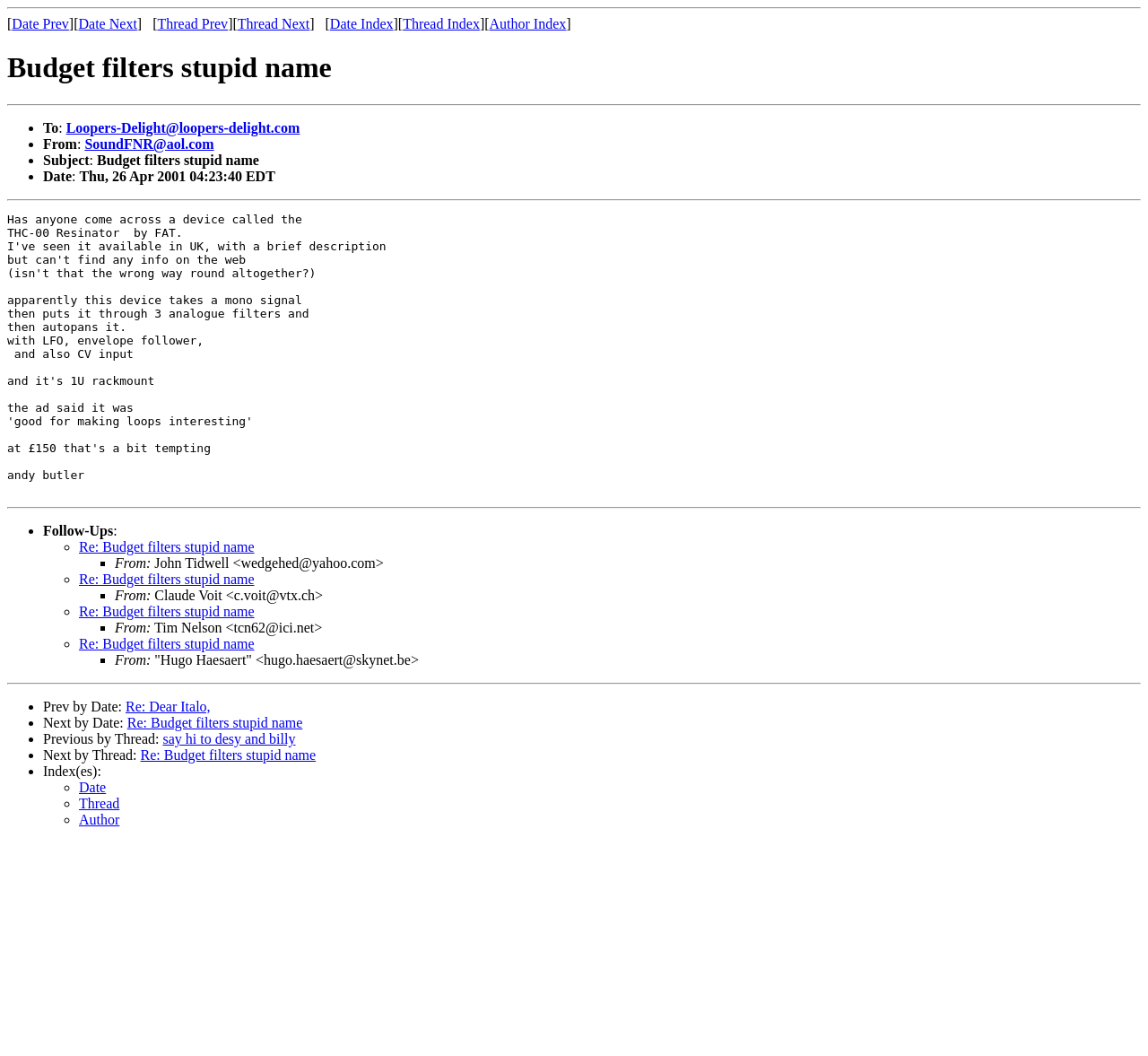Your task is to extract the text of the main heading from the webpage.

Budget filters stupid name